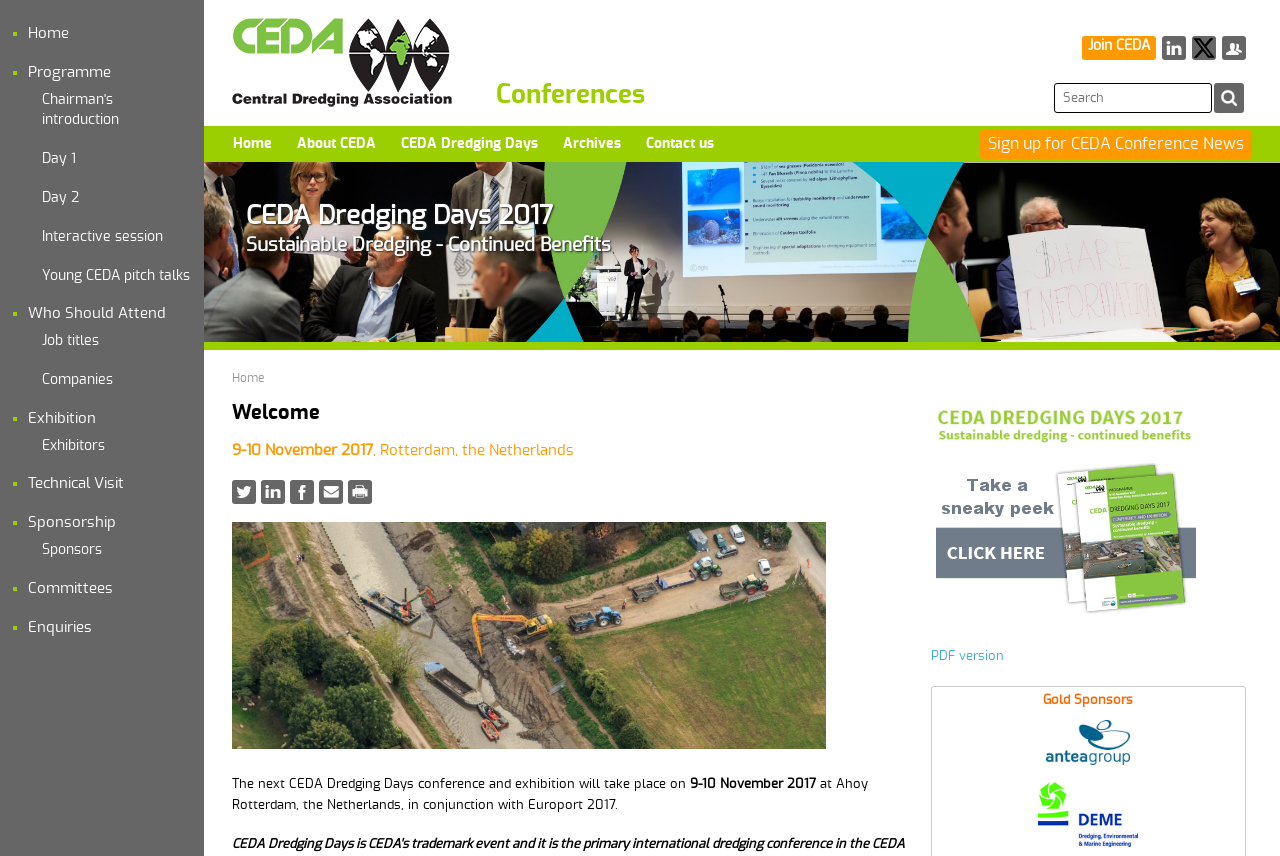Please locate the bounding box coordinates of the element's region that needs to be clicked to follow the instruction: "Search for CEDA Conference News". The bounding box coordinates should be provided as four float numbers between 0 and 1, i.e., [left, top, right, bottom].

[0.823, 0.097, 0.947, 0.132]